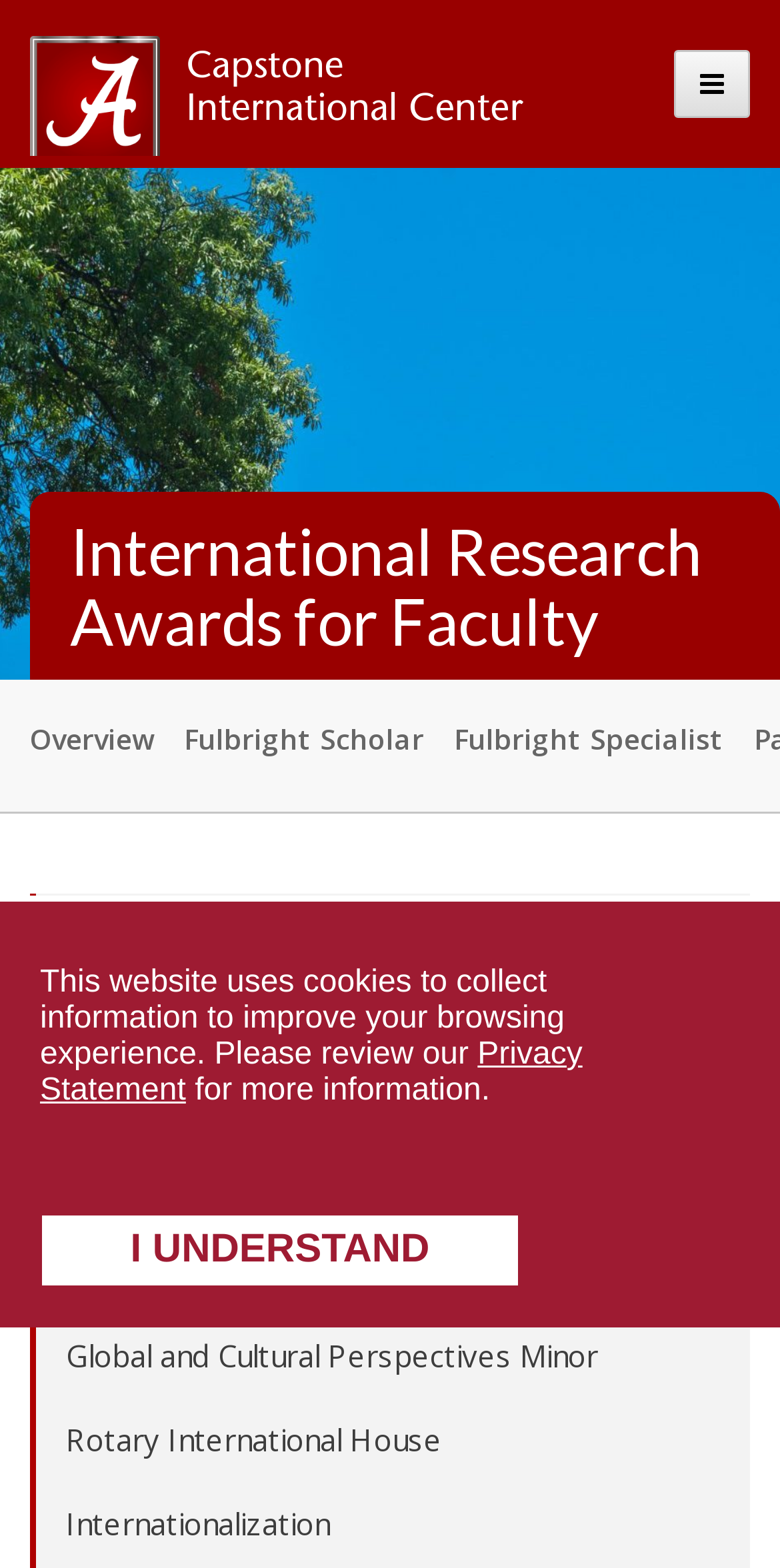What is the purpose of the 'I UNDERSTAND' button?
Provide an in-depth and detailed explanation in response to the question.

I inferred the purpose of the button by reading the text above it, which mentions the website's use of cookies to collect information and provides a link to the Privacy Statement.